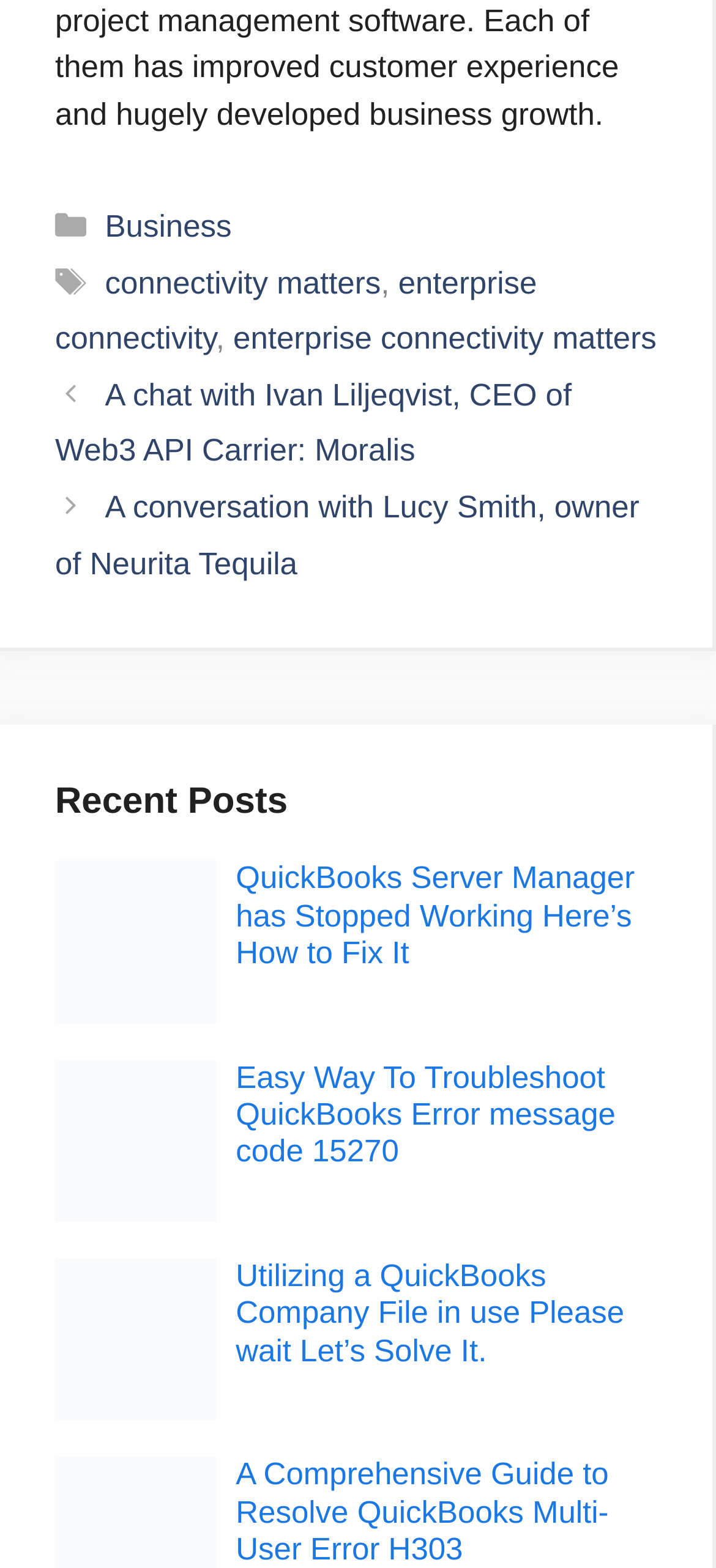Predict the bounding box coordinates for the UI element described as: "Business". The coordinates should be four float numbers between 0 and 1, presented as [left, top, right, bottom].

[0.147, 0.133, 0.324, 0.156]